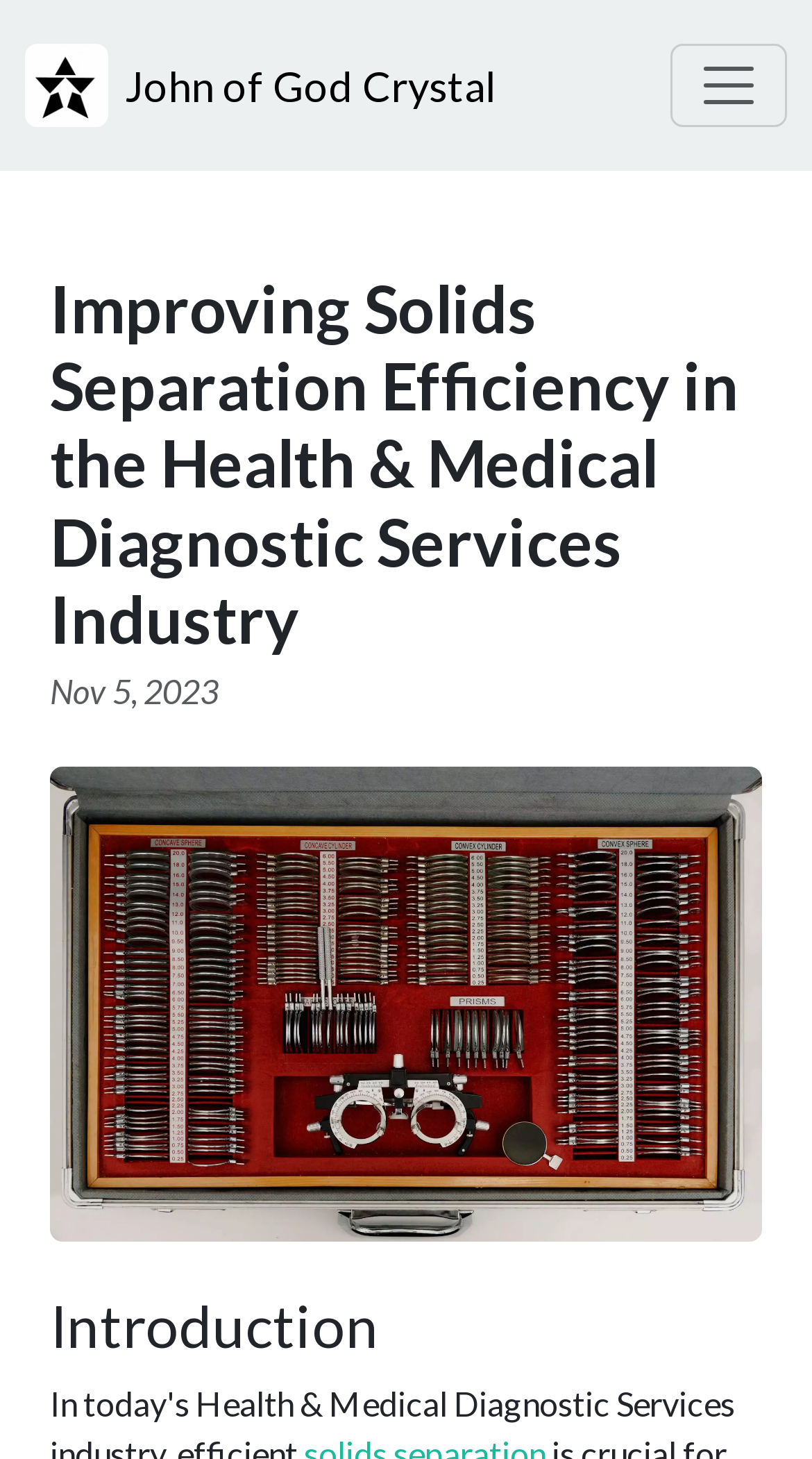Find the bounding box coordinates for the UI element whose description is: "John of God Crystal". The coordinates should be four float numbers between 0 and 1, in the format [left, top, right, bottom].

[0.031, 0.023, 0.613, 0.094]